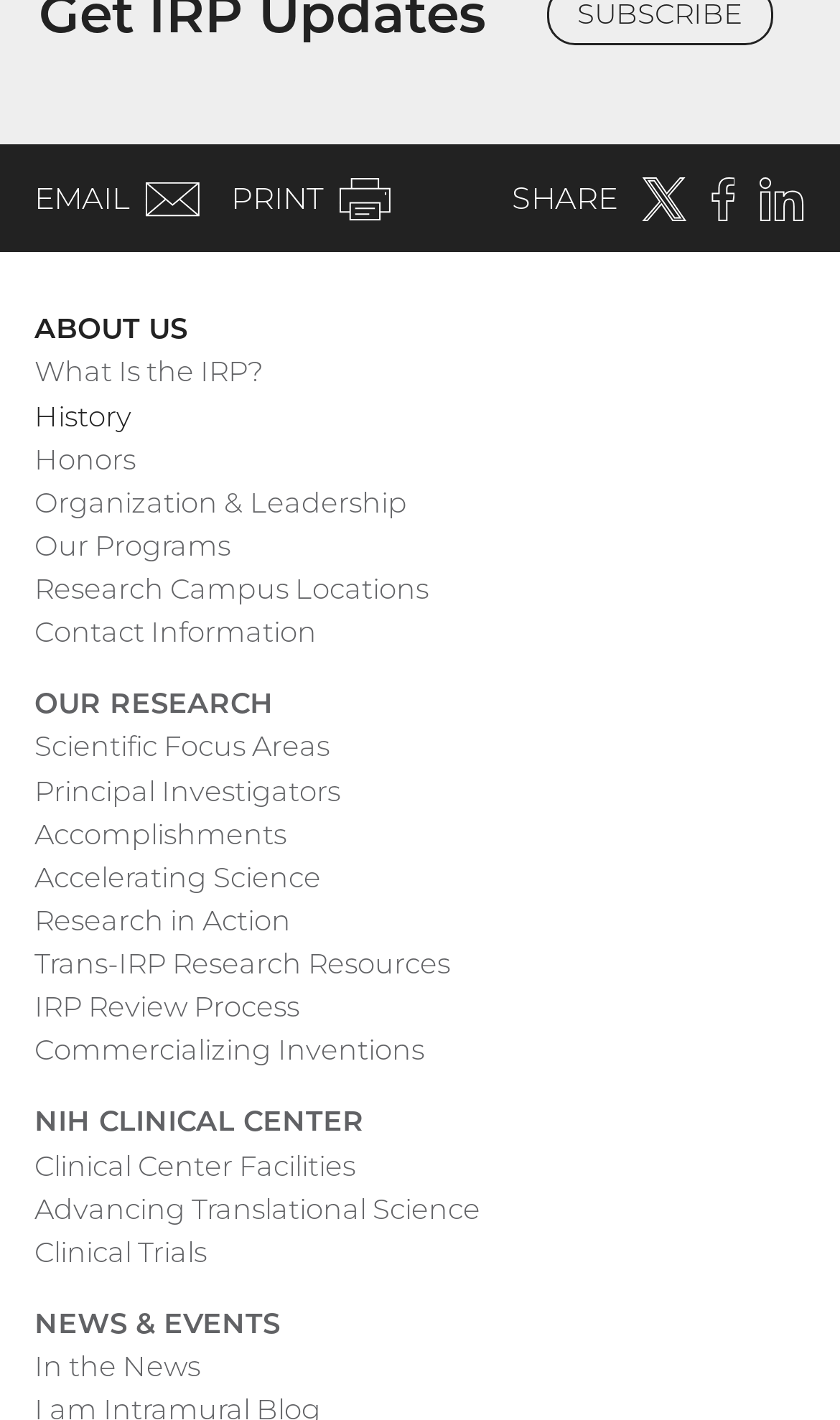How many links are available under 'OUR RESEARCH'?
Using the picture, provide a one-word or short phrase answer.

7